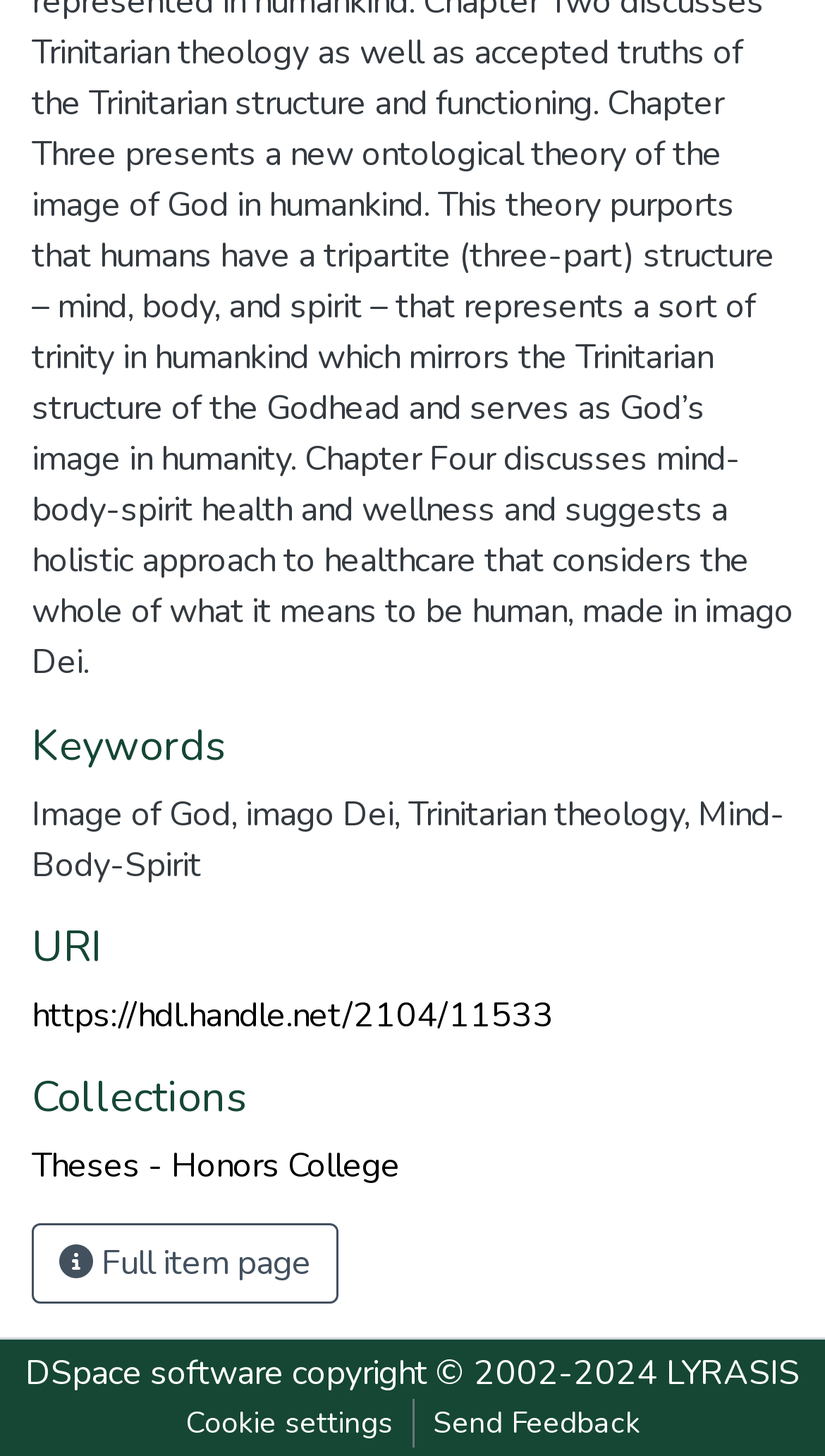Give a one-word or short phrase answer to this question: 
What is the copyright year range?

2002-2024